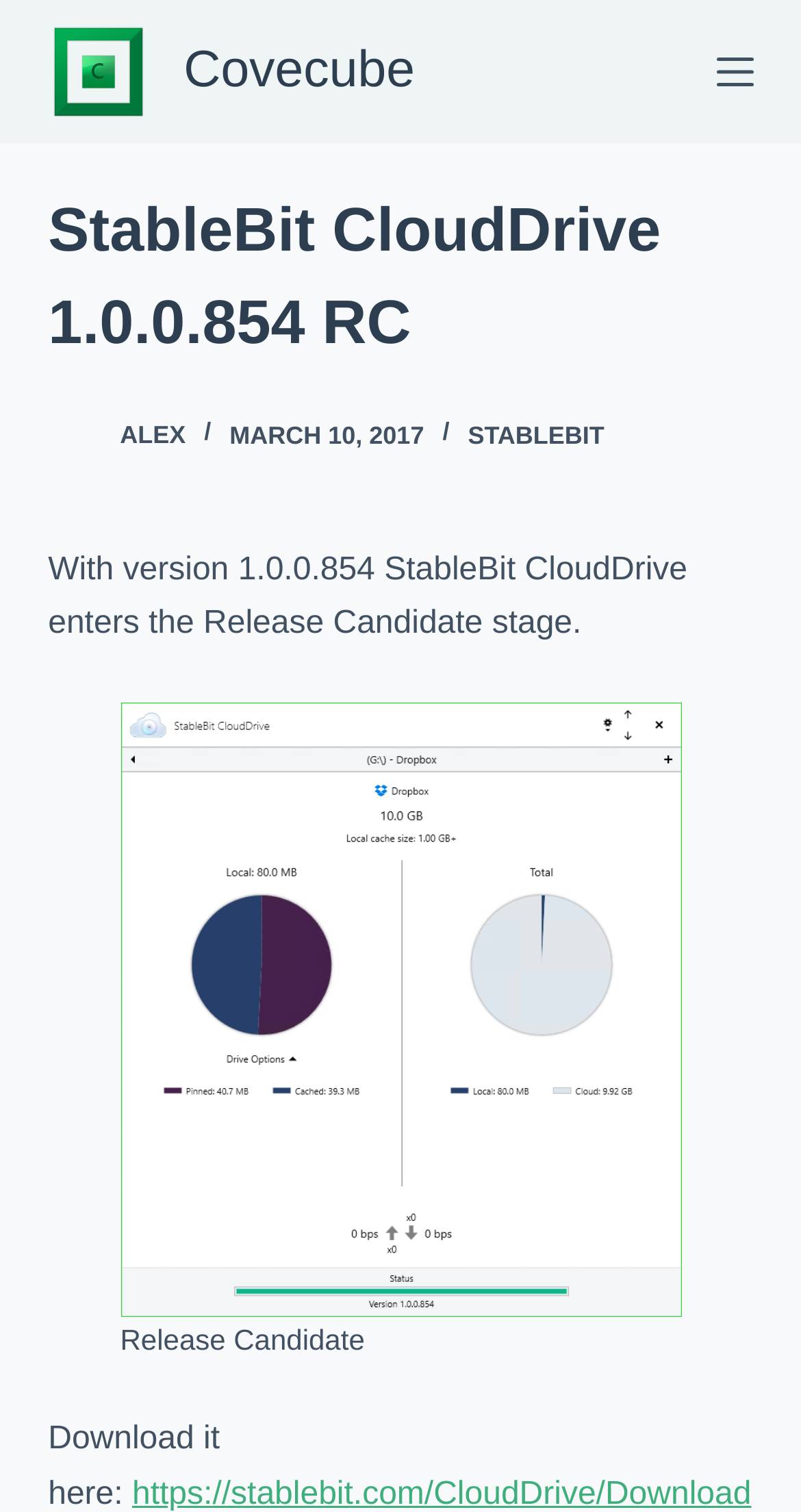What is the link to download StableBit CloudDrive?
Answer the question with a thorough and detailed explanation.

I found the link by looking at the text 'Download it here:' which is followed by a link. The link is likely the download link for StableBit CloudDrive.